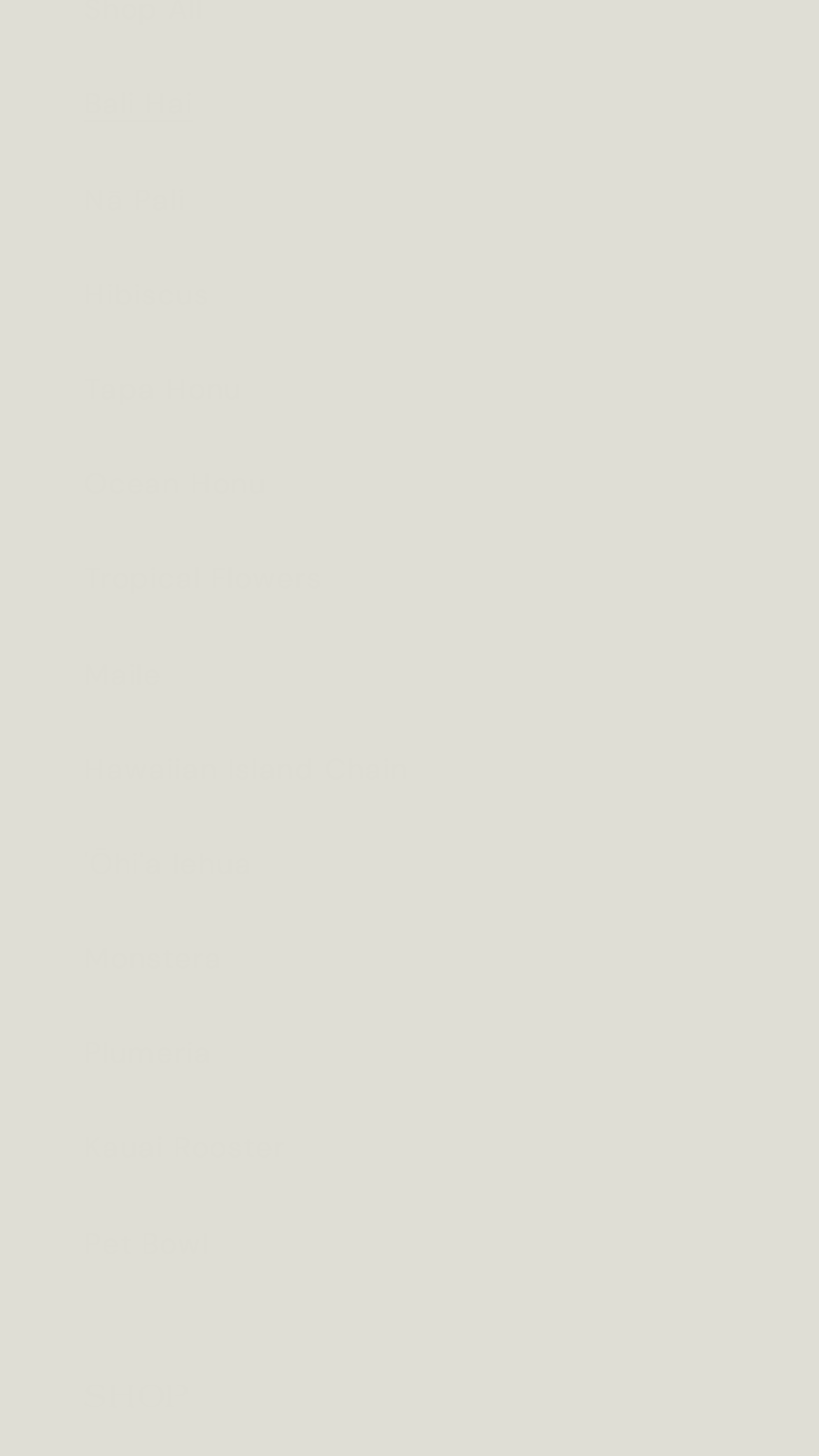What is the first link on the webpage?
Based on the screenshot, answer the question with a single word or phrase.

Bali Hai